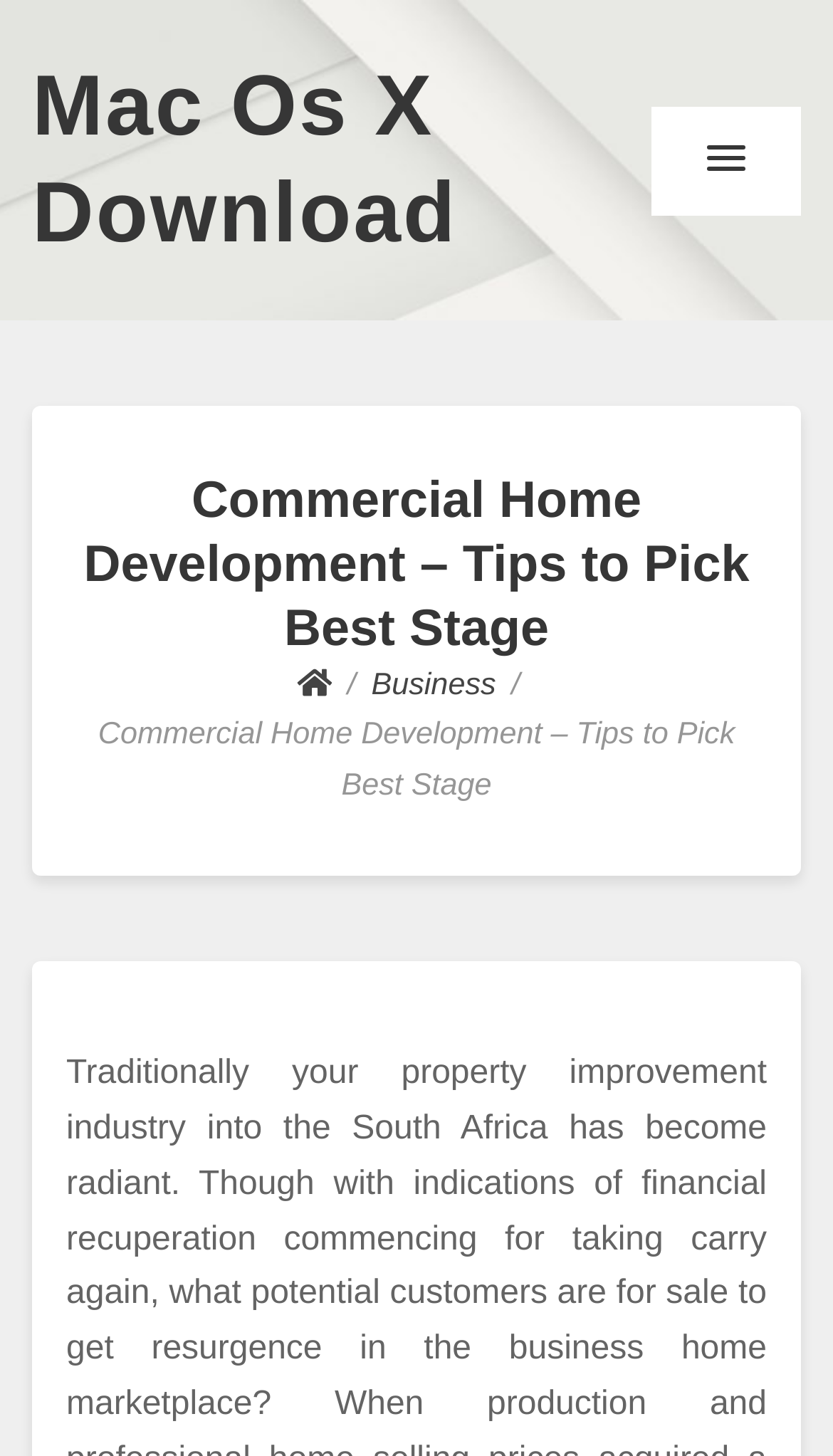Give a concise answer using only one word or phrase for this question:
Is there a download link on the webpage?

Yes